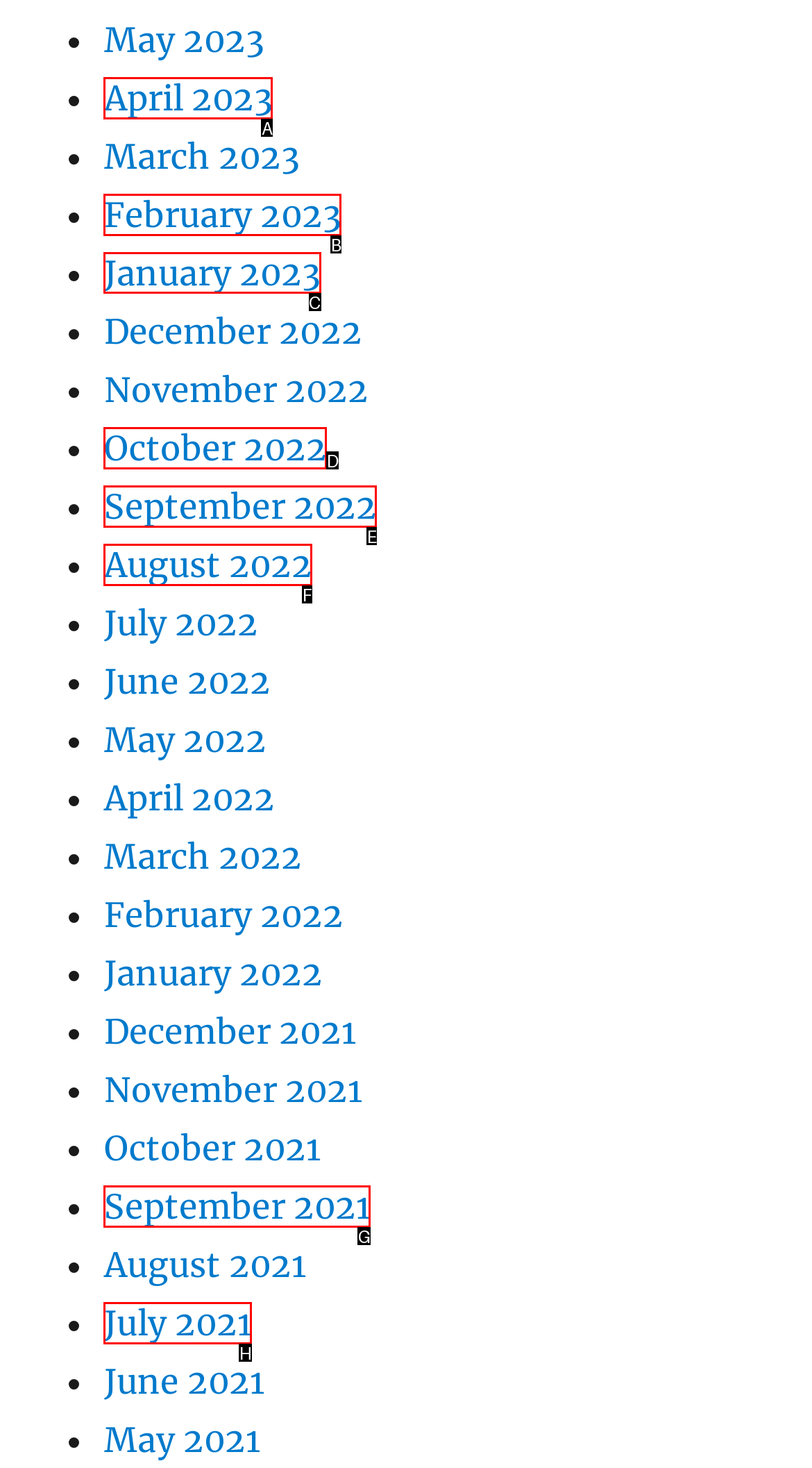Identify the correct choice to execute this task: View January 2023
Respond with the letter corresponding to the right option from the available choices.

C